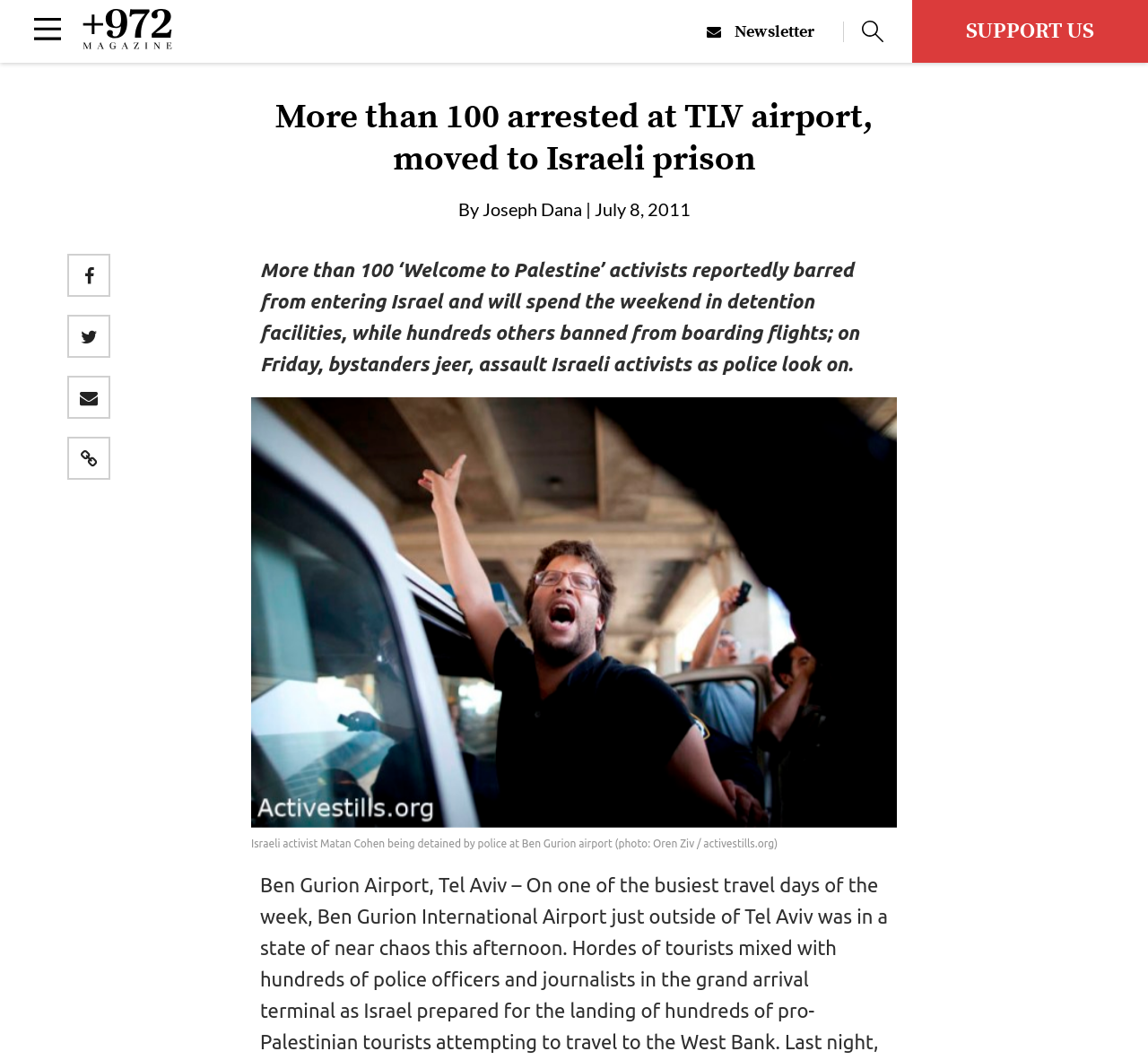Determine the bounding box coordinates of the clickable element to complete this instruction: "Go to Home page". Provide the coordinates in the format of four float numbers between 0 and 1, [left, top, right, bottom].

None